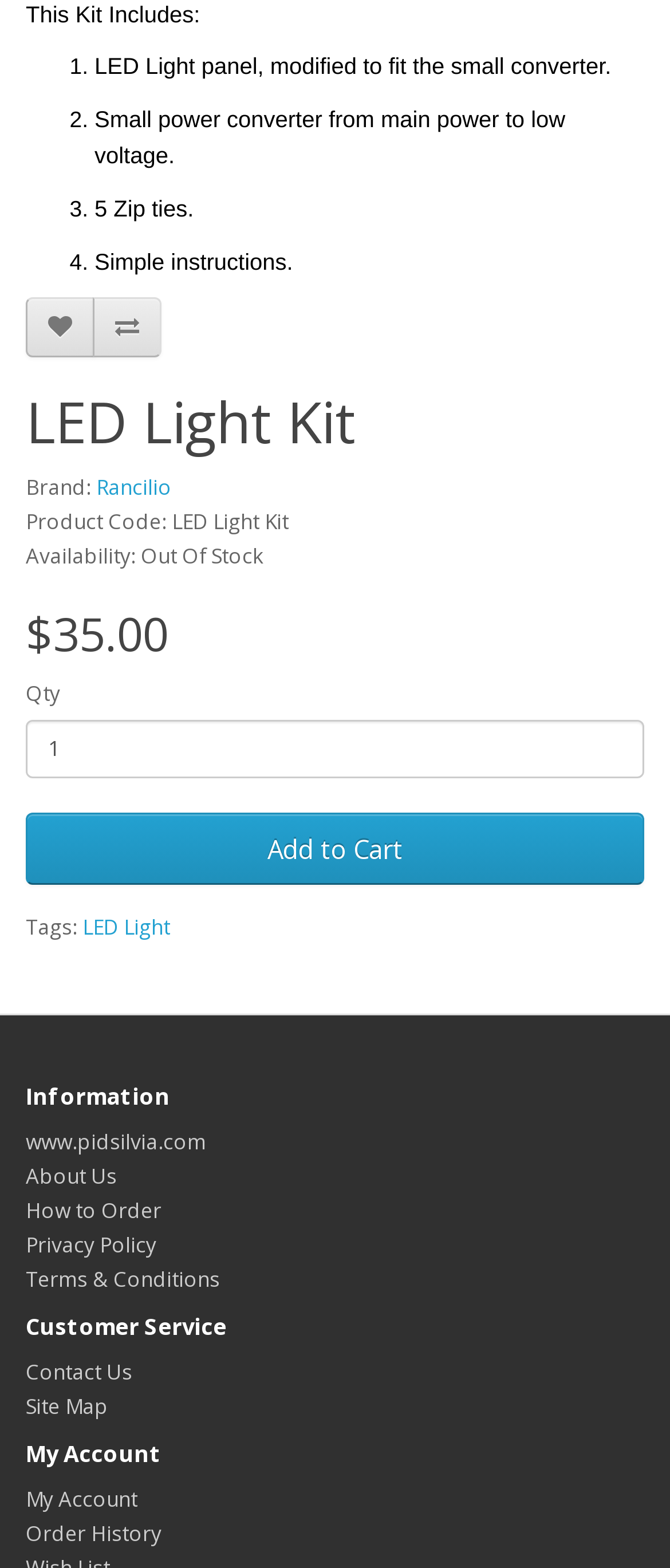What is the brand of the LED Light Kit?
Using the information from the image, answer the question thoroughly.

The brand of the LED Light Kit can be found in the section that lists the product details, where it says 'Brand:' followed by the brand name 'Rancilio'.